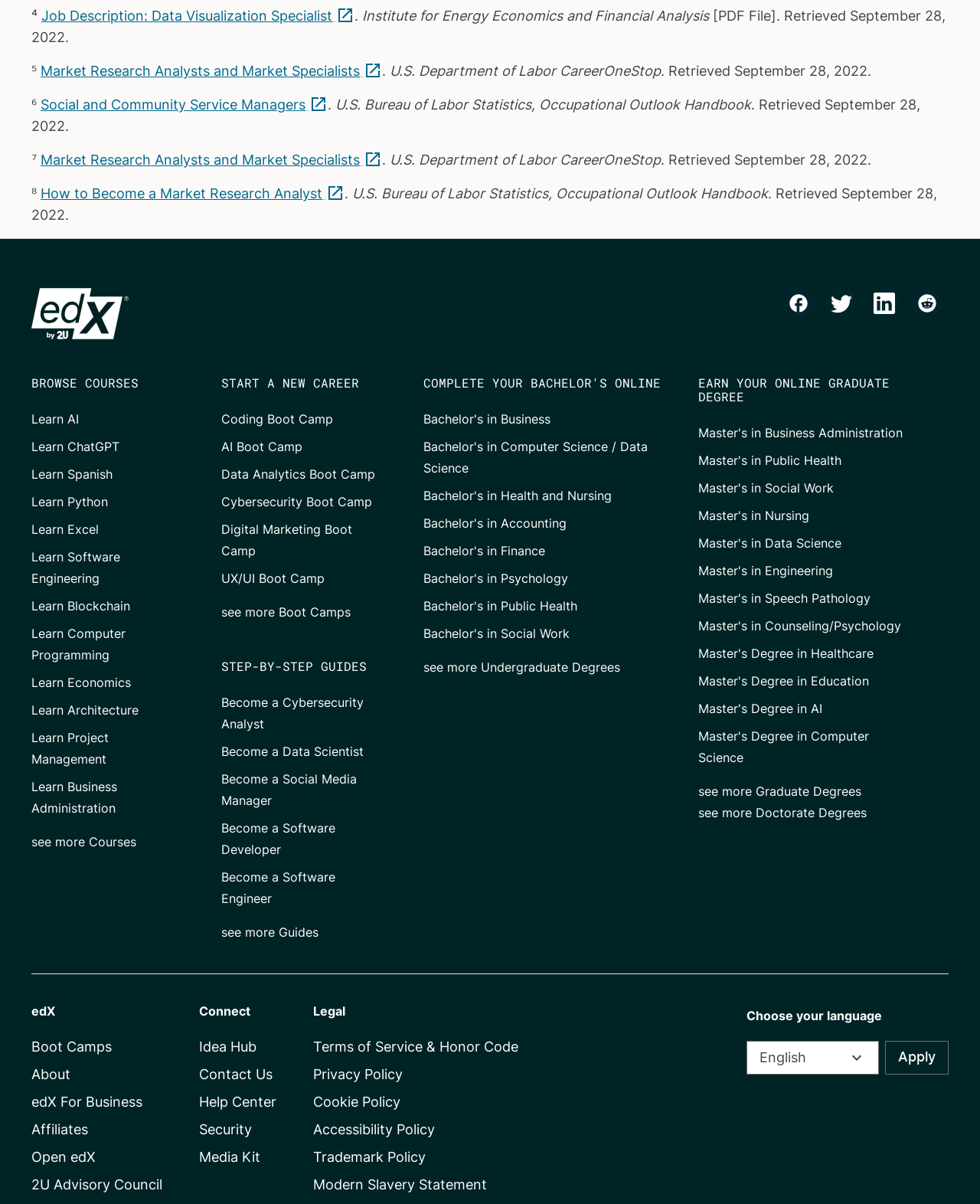Can you look at the image and give a comprehensive answer to the question:
How many boot camps are listed on the webpage?

I counted the number of links under the 'START A NEW CAREER' heading, which are labeled as boot camps, and found six options: Coding Boot Camp, AI Boot Camp, Data Analytics Boot Camp, Cybersecurity Boot Camp, Digital Marketing Boot Camp, and UX/UI Boot Camp.